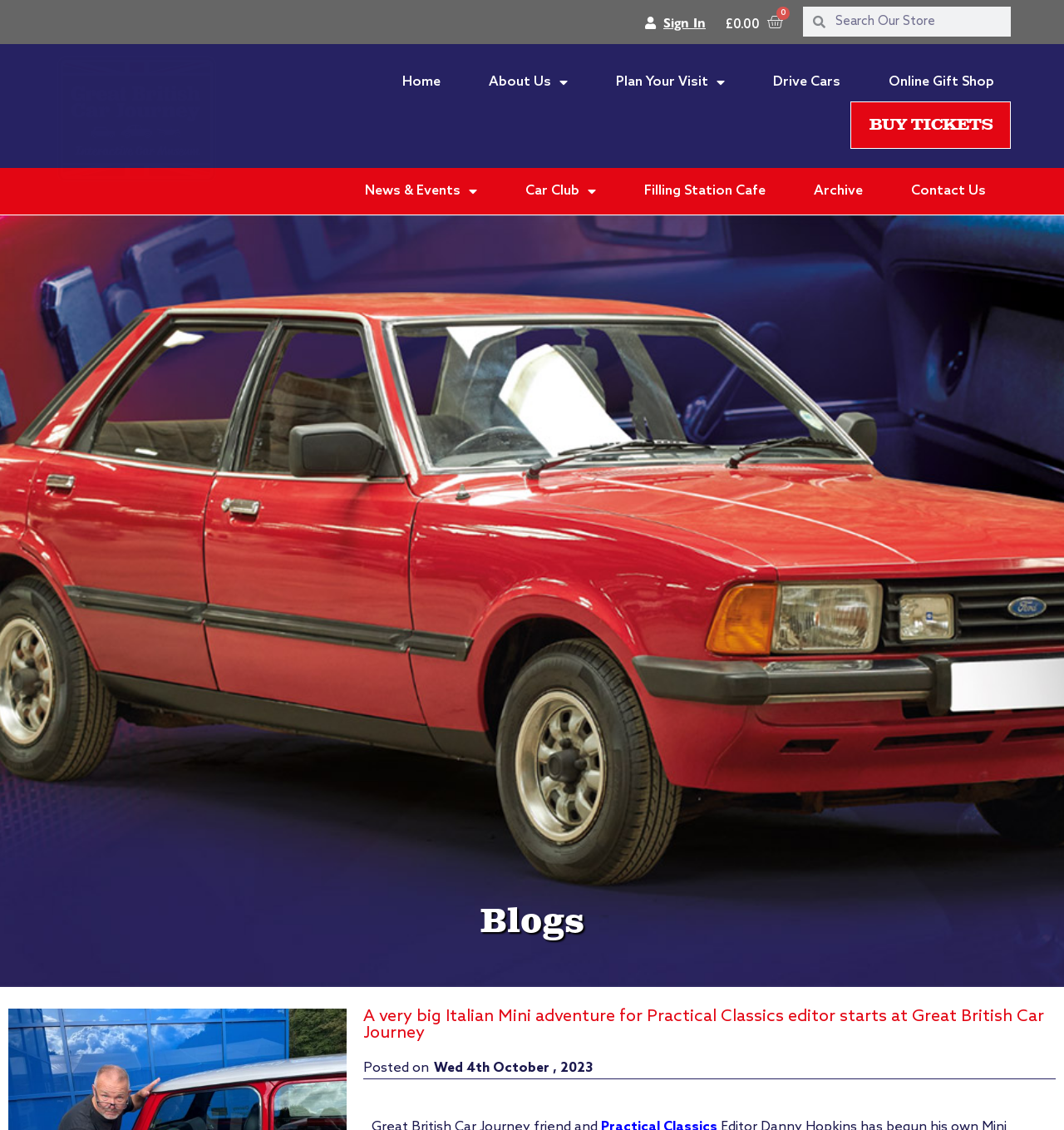Refer to the element description Wed 4th October , 2023 and identify the corresponding bounding box in the screenshot. Format the coordinates as (top-left x, top-left y, bottom-right x, bottom-right y) with values in the range of 0 to 1.

[0.408, 0.937, 0.557, 0.954]